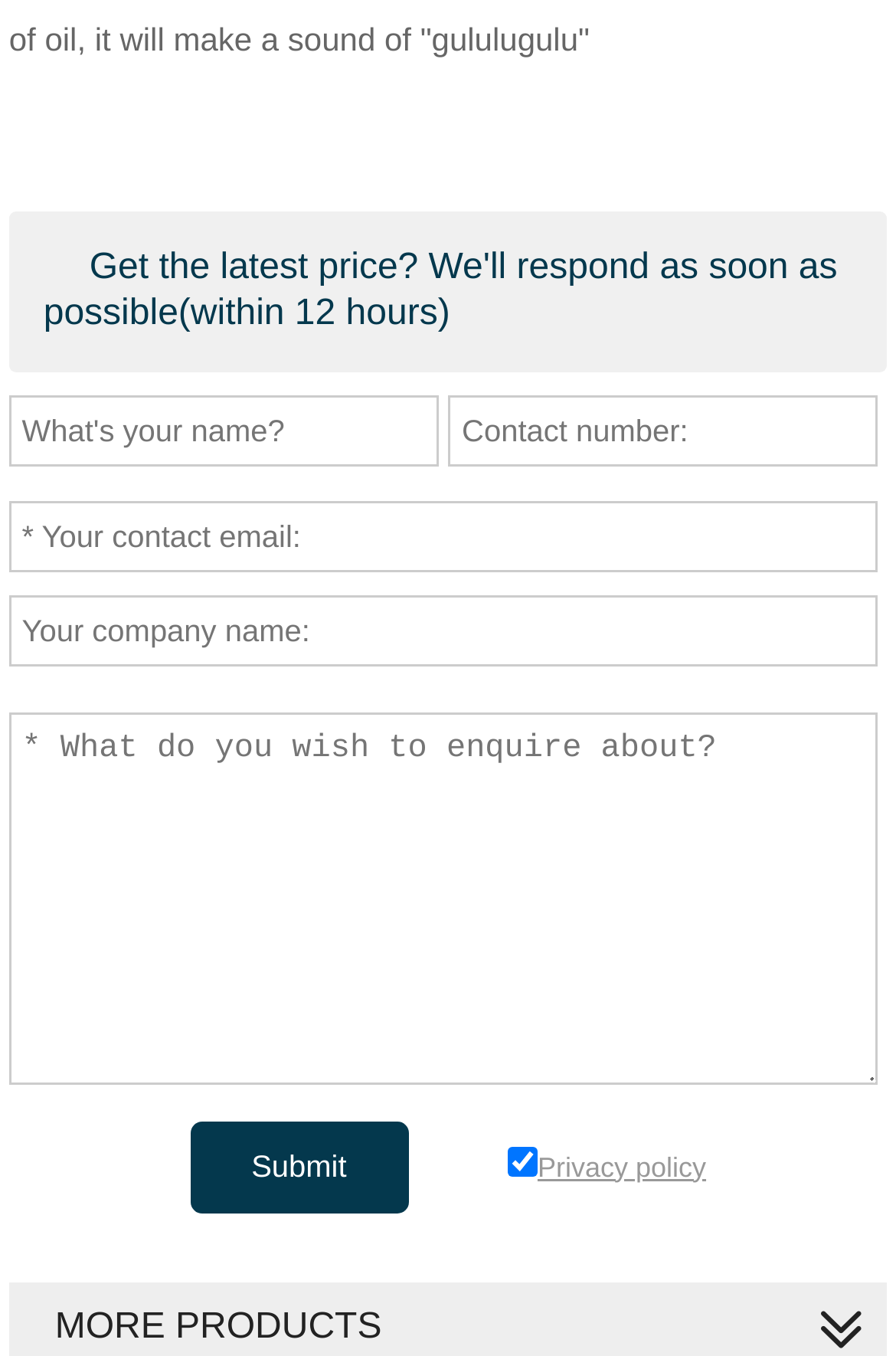Identify the bounding box coordinates of the clickable section necessary to follow the following instruction: "Submit the form". The coordinates should be presented as four float numbers from 0 to 1, i.e., [left, top, right, bottom].

[0.212, 0.826, 0.455, 0.894]